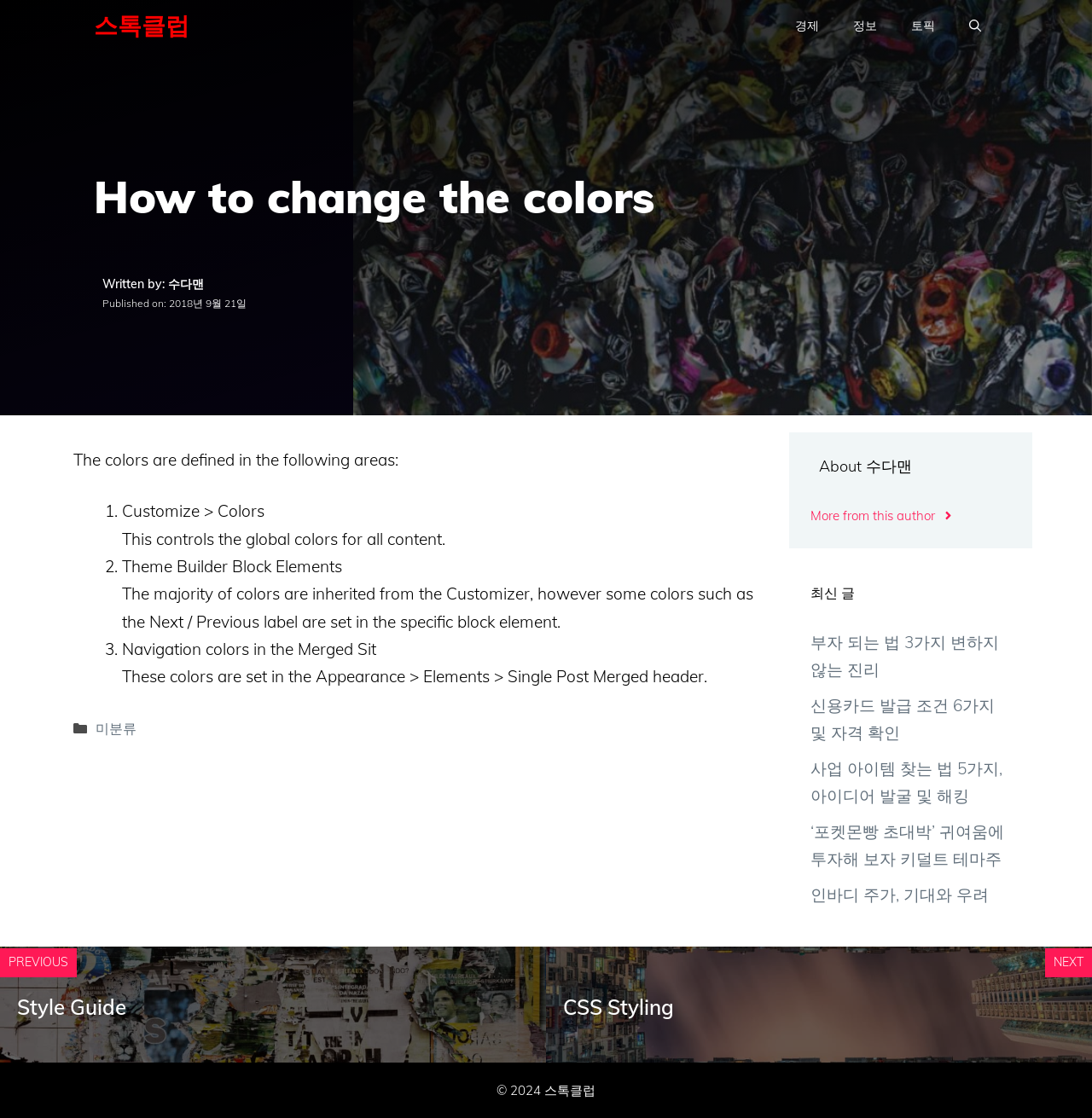Given the element description More from this author, specify the bounding box coordinates of the corresponding UI element in the format (top-left x, top-left y, bottom-right x, bottom-right y). All values must be between 0 and 1.

[0.742, 0.452, 0.874, 0.471]